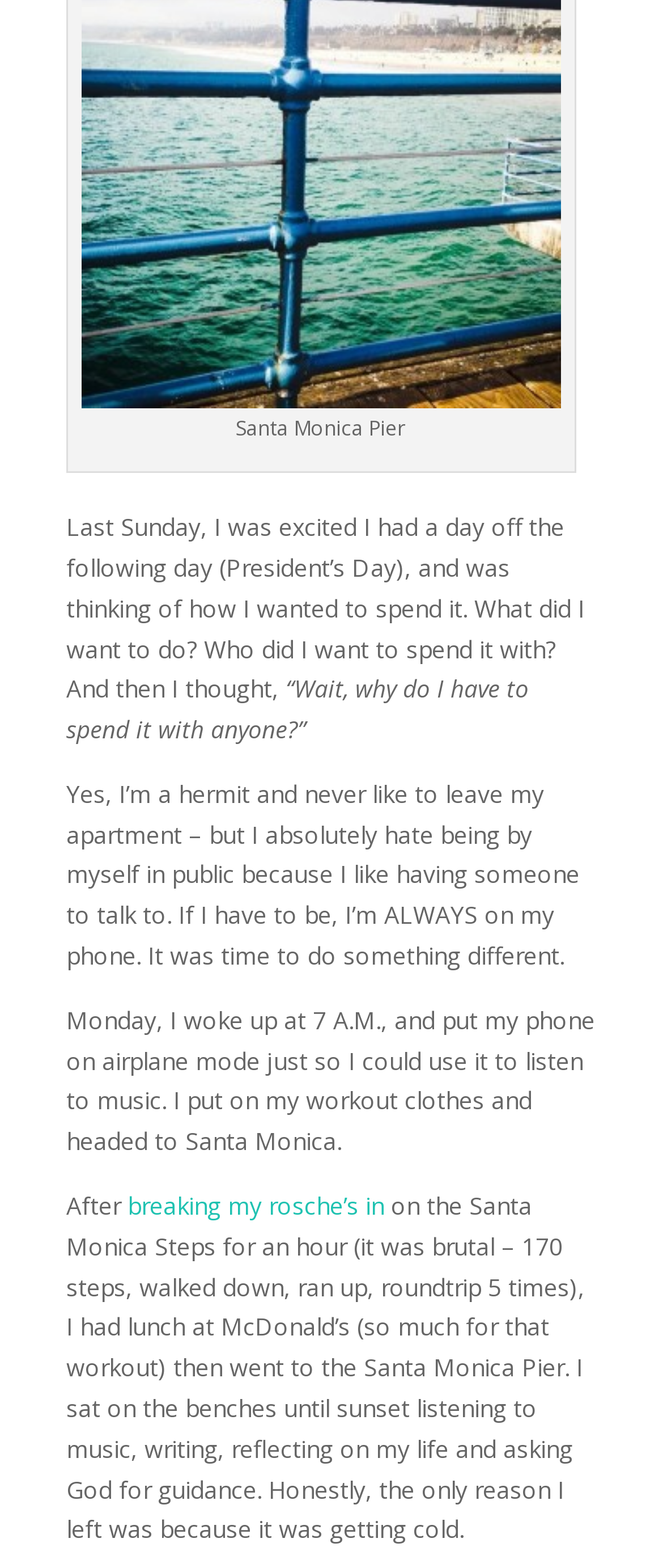Based on the provided description, "Navigation Menu", find the bounding box of the corresponding UI element in the screenshot.

None